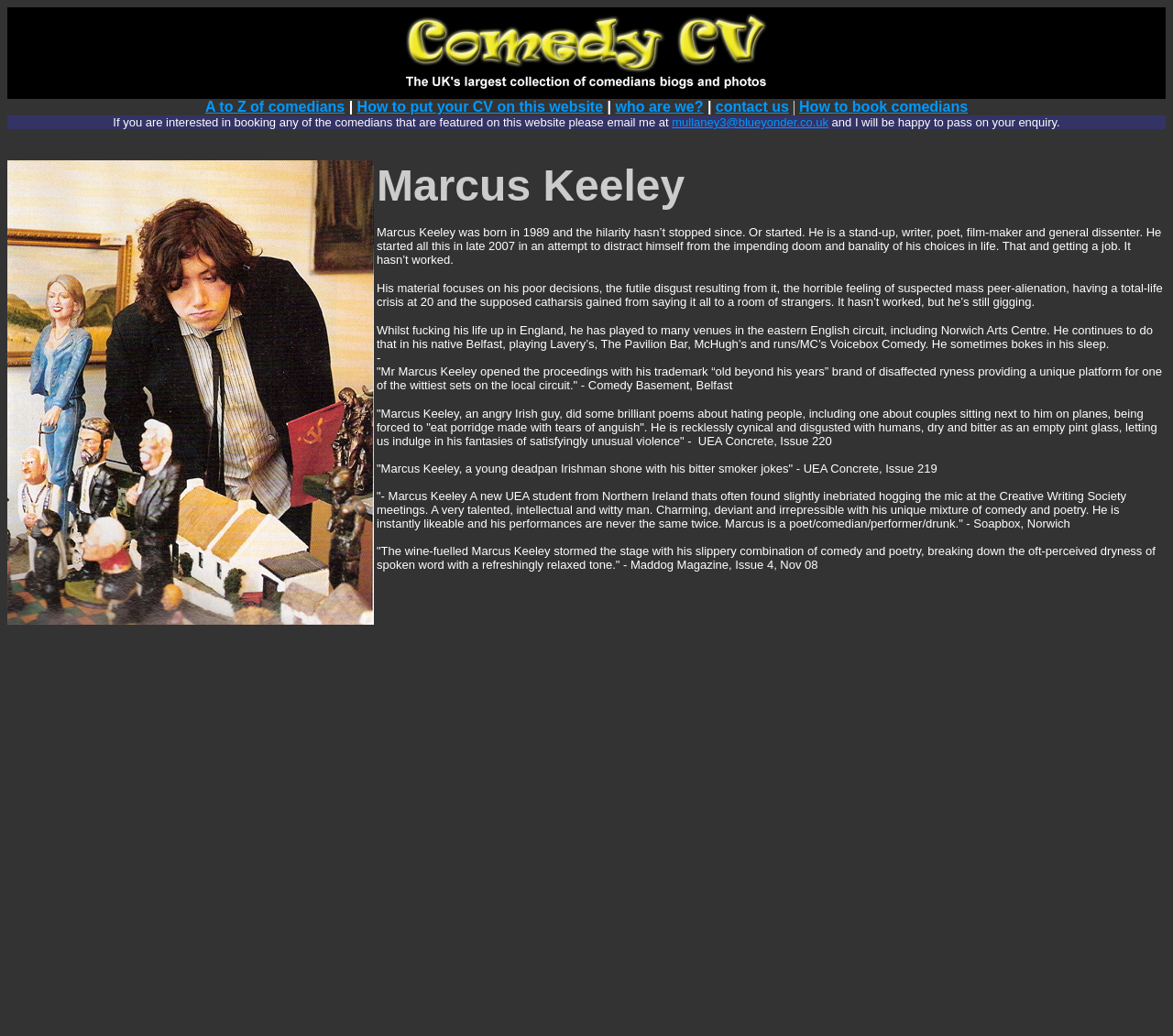Provide a one-word or one-phrase answer to the question:
What is the purpose of this website?

Comedians biographies and photos